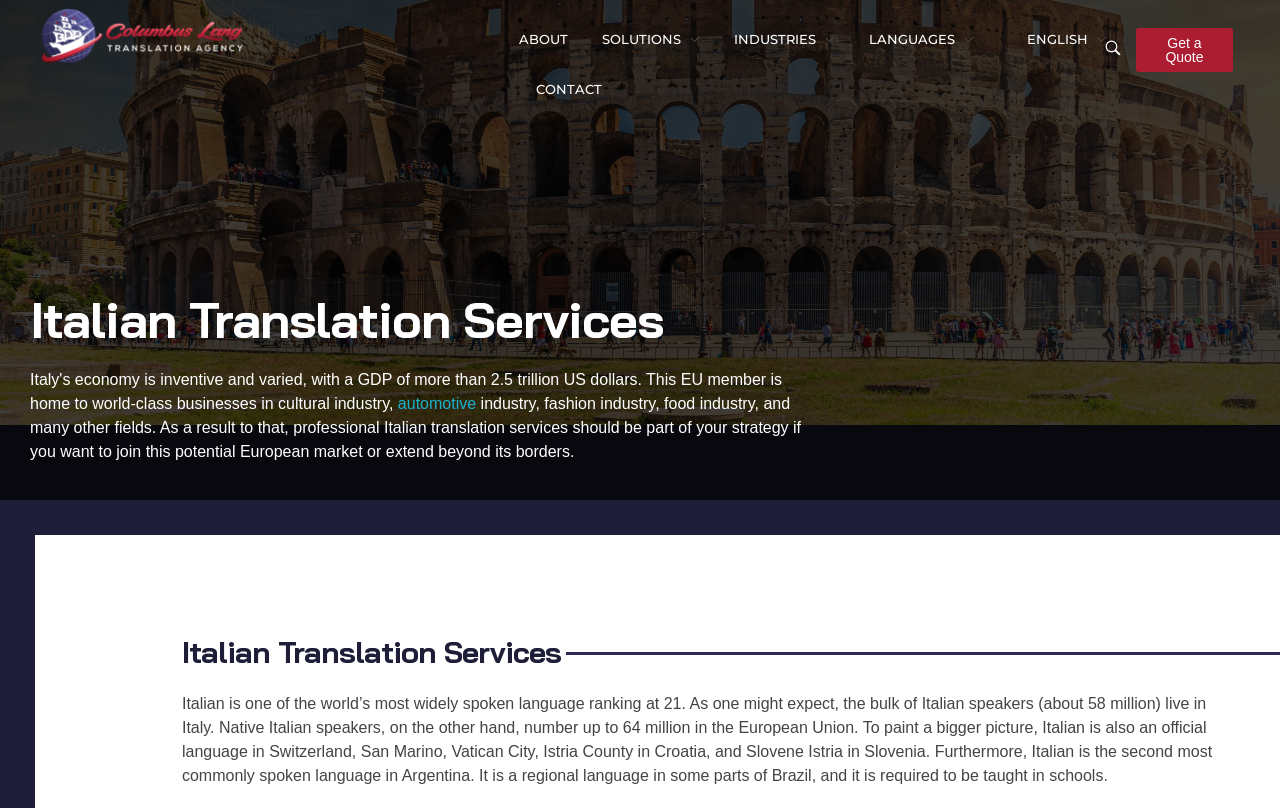Locate the bounding box of the UI element based on this description: "parent_node: Columbus Lang title="Columbus Lang"". Provide four float numbers between 0 and 1 as [left, top, right, bottom].

[0.027, 0.006, 0.195, 0.083]